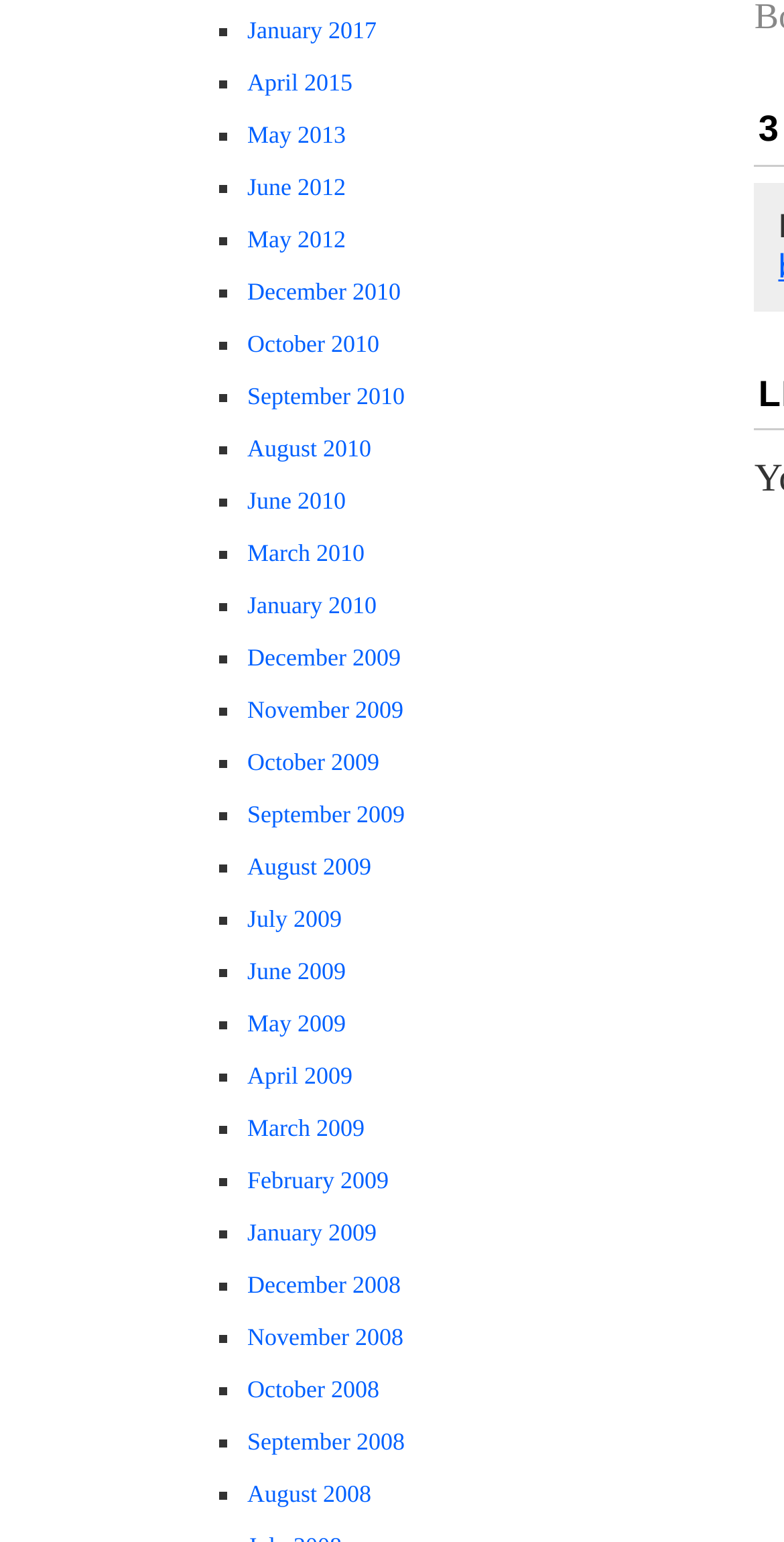Specify the bounding box coordinates of the area that needs to be clicked to achieve the following instruction: "View April 2015".

[0.315, 0.044, 0.45, 0.062]